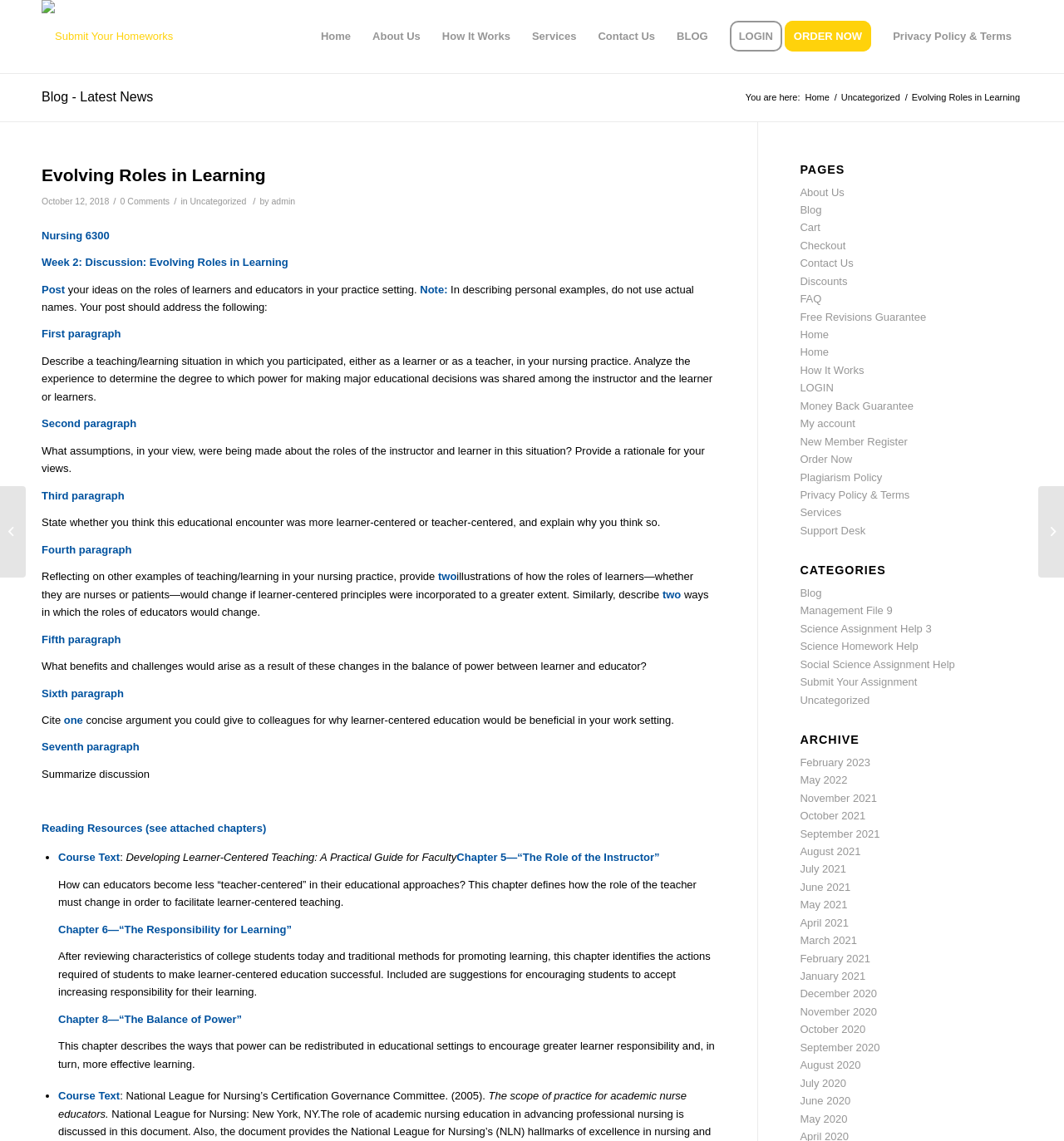Generate a thorough caption that explains the contents of the webpage.

The webpage is about "Evolving Roles in Learning" and has a prominent call-to-action button "Submit Your Homeworks" at the top left corner. Below this button, there is a menu bar with several options, including "Home", "About Us", "How It Works", "Services", "Contact Us", "BLOG", "LOGIN", "ORDER NOW", and "Privacy Policy & Terms".

On the left side of the page, there is a section with a heading "Evolving Roles in Learning" and a subheading "Discussion: Evolving Roles in Learning". This section contains a long paragraph of text that appears to be a discussion prompt or assignment. The text is divided into several paragraphs, each with a specific question or topic to address.

Below this section, there is a list of "Reading Resources" with three chapters from a book titled "Developing Learner-Centered Teaching: A Practical Guide for Faculty". Each chapter has a brief summary and a title, including "The Role of the Instructor", "The Responsibility for Learning", and "The Balance of Power".

On the right side of the page, there is a section with a heading "PAGES" and several links to other pages, including "About Us", "Blog", "Cart", "Checkout", "Contact Us", "Discounts", "FAQ", and "Free Revisions Guarantee".

At the top right corner of the page, there is a breadcrumb trail with links to "Home", "Uncategorized", and the current page.